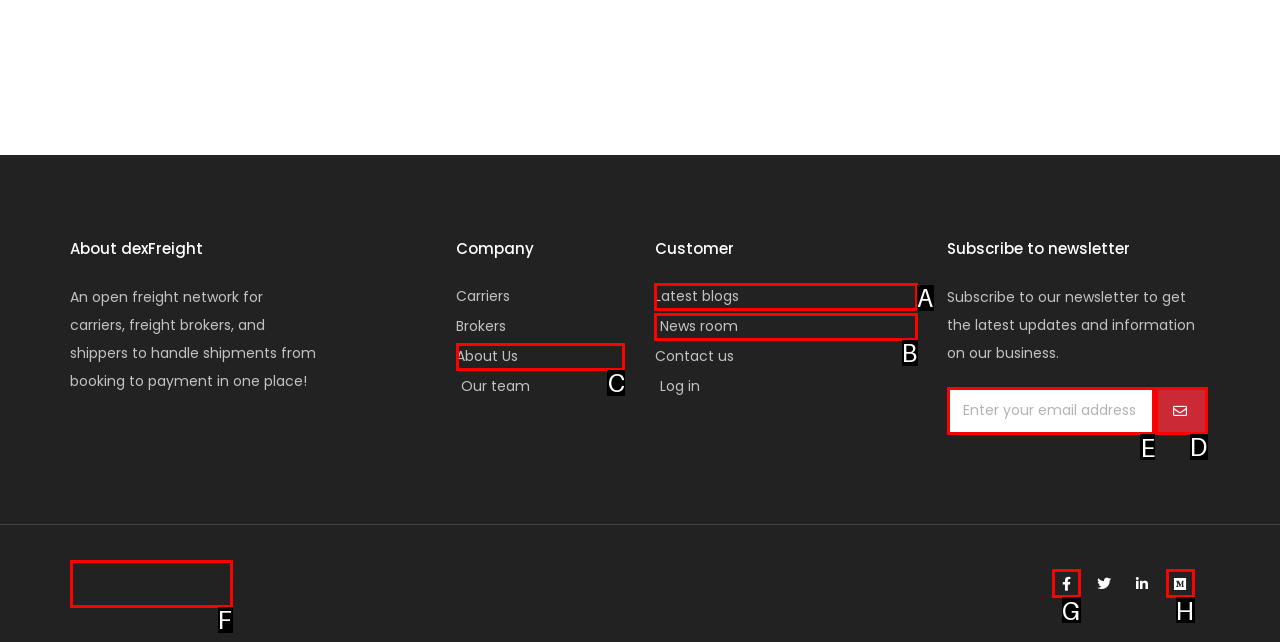Which HTML element should be clicked to fulfill the following task: Enter email address?
Reply with the letter of the appropriate option from the choices given.

E